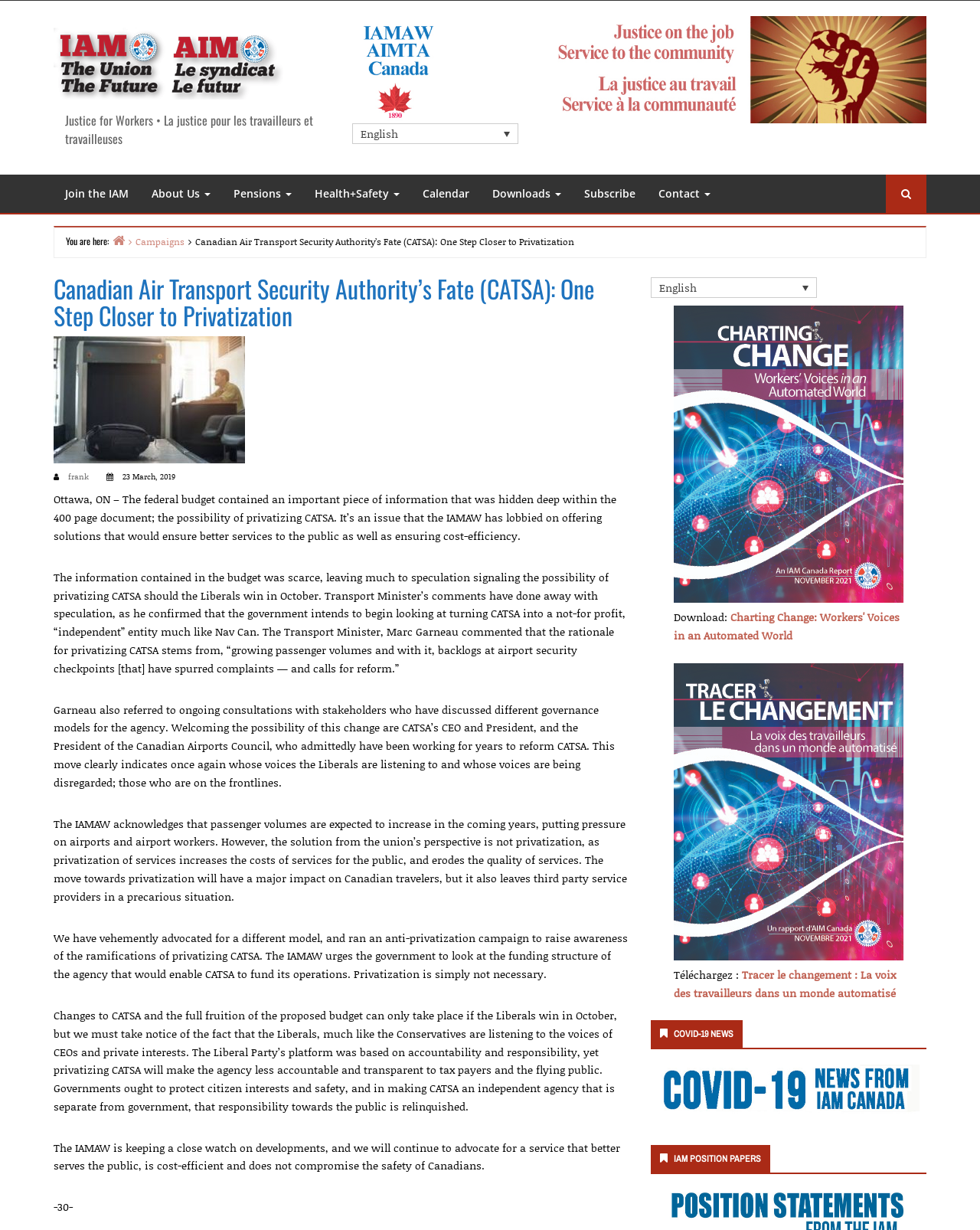Identify the bounding box coordinates of the specific part of the webpage to click to complete this instruction: "View the 'COVID-19 NEWS' section".

[0.664, 0.83, 0.945, 0.853]